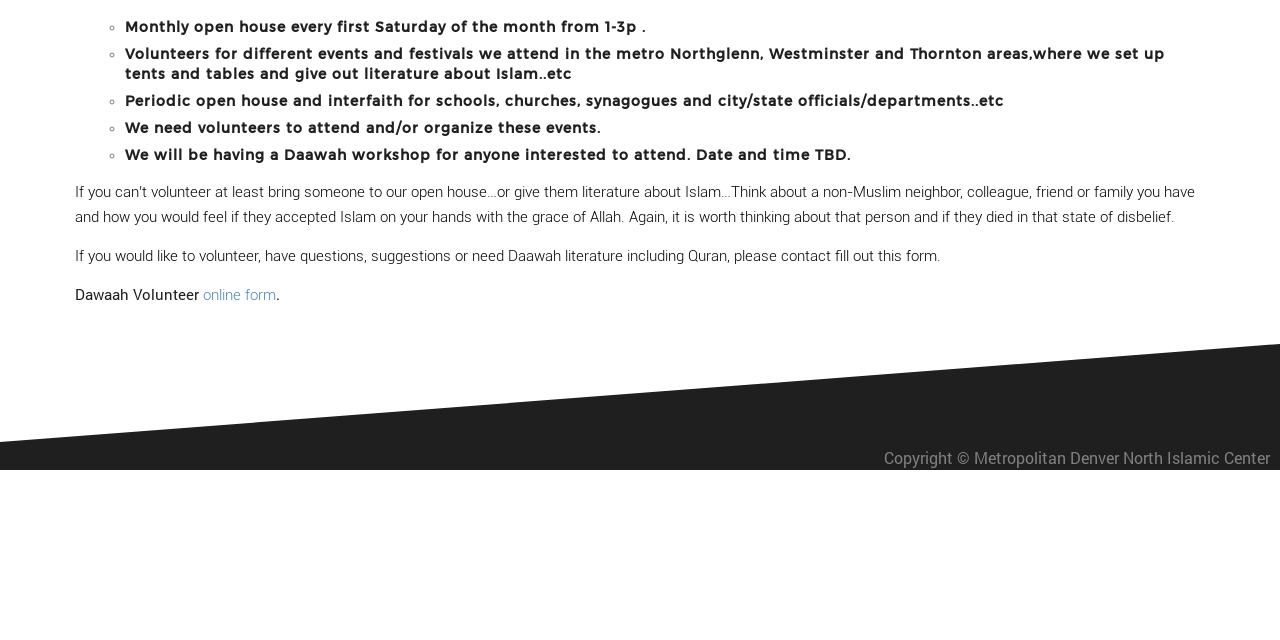Provide the bounding box coordinates of the HTML element described as: "online form". The bounding box coordinates should be four float numbers between 0 and 1, i.e., [left, top, right, bottom].

[0.159, 0.447, 0.216, 0.475]